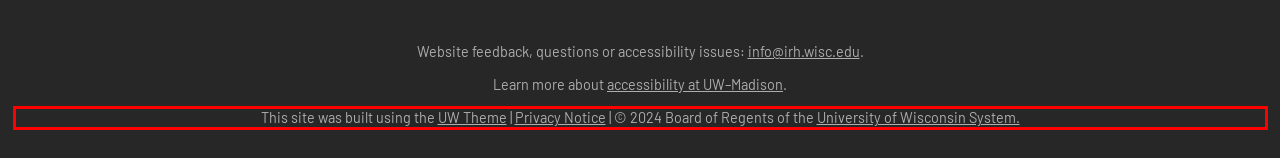Examine the webpage screenshot and use OCR to recognize and output the text within the red bounding box.

This site was built using the UW Theme | Privacy Notice | © 2024 Board of Regents of the University of Wisconsin System.